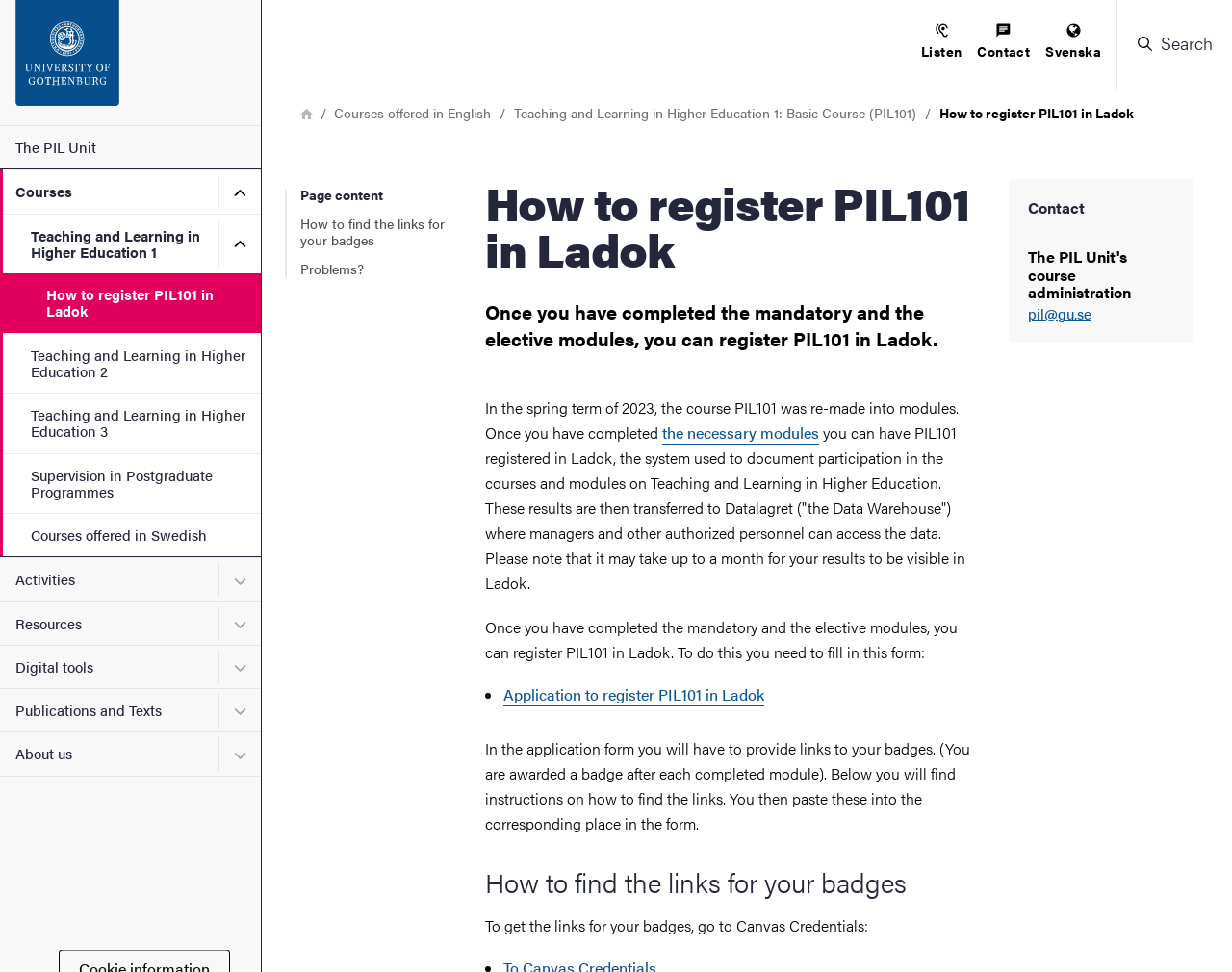Provide an in-depth description of the elements and layout of the webpage.

The webpage is about registering for PIL101 in Ladok, a system used to document participation in courses and modules on Teaching and Learning in Higher Education. At the top of the page, there is a navigation menu with links to various sections, including "The PIL Unit", "Courses", "Activities", "Resources", "Digital tools", "Publications and Texts", and "About us". Below the navigation menu, there is a search bar and a breadcrumb trail showing the current page's location within the website.

The main content of the page is divided into sections. The first section has a heading "How to register PIL101 in Ladok" and provides instructions on how to register for the course. It explains that once the mandatory and elective modules are completed, students can register for PIL101 in Ladok by filling out a form. The form requires links to badges earned after completing each module.

The second section has a heading "Contact" and provides an email address for contacting the PIL unit. Below this section, there is a paragraph explaining that the course PIL101 was remade into modules in the spring term of 2023 and that students need to complete the necessary modules to register for PIL101 in Ladok.

The third section has a heading "How to find the links for your badges" and provides instructions on how to find the links to badges earned after completing each module. This section is located at the bottom of the page.

Throughout the page, there are several links to other pages, including a link to the application form to register PIL101 in Ladok, and links to instructions on how to find the links for badges. There are also several buttons and images, including a button to listen to the page with ReadSpeaker and an image of the Swedish flag for language selection.